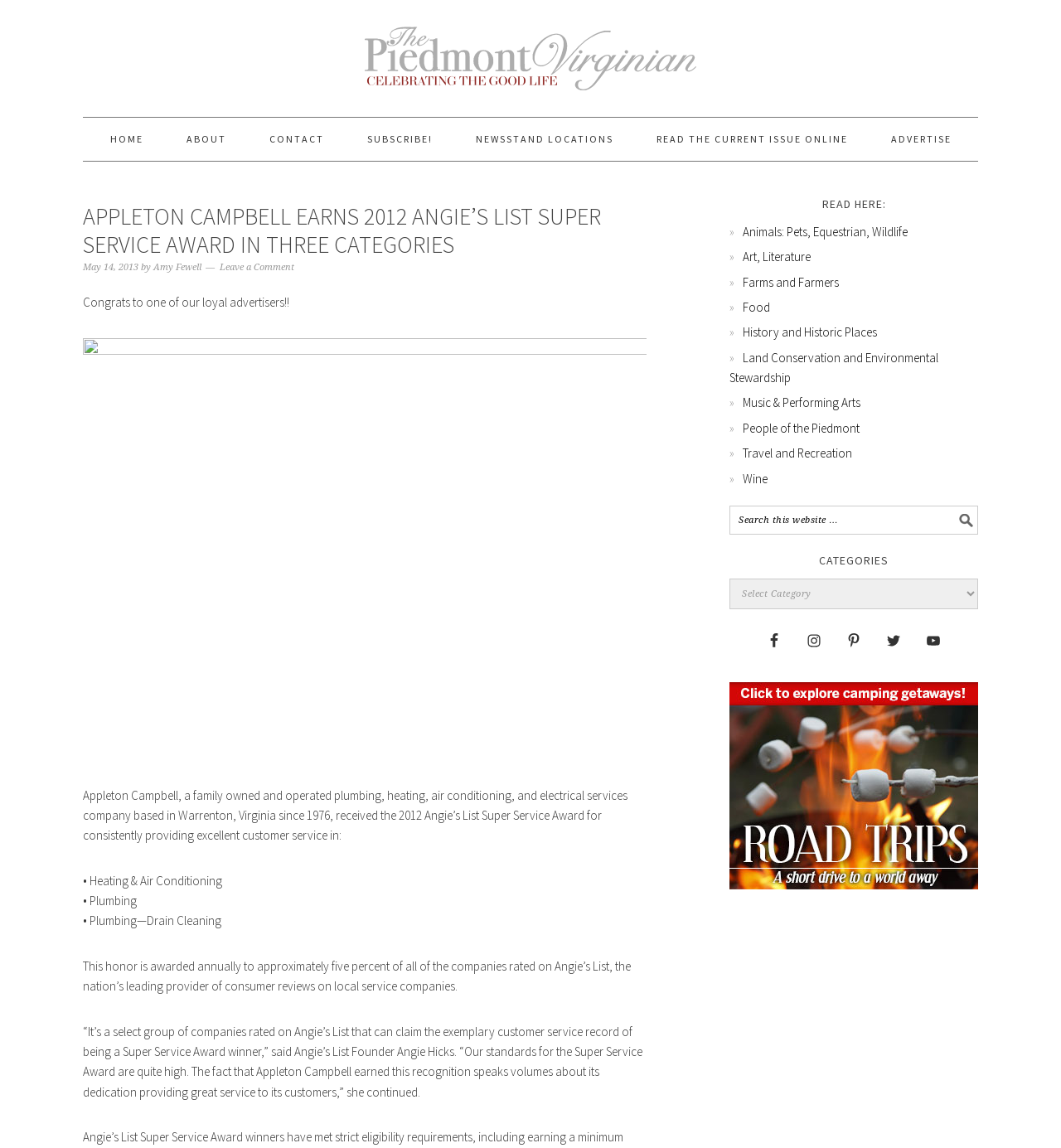Find the bounding box coordinates for the area that should be clicked to accomplish the instruction: "Search this website".

[0.688, 0.44, 0.922, 0.466]